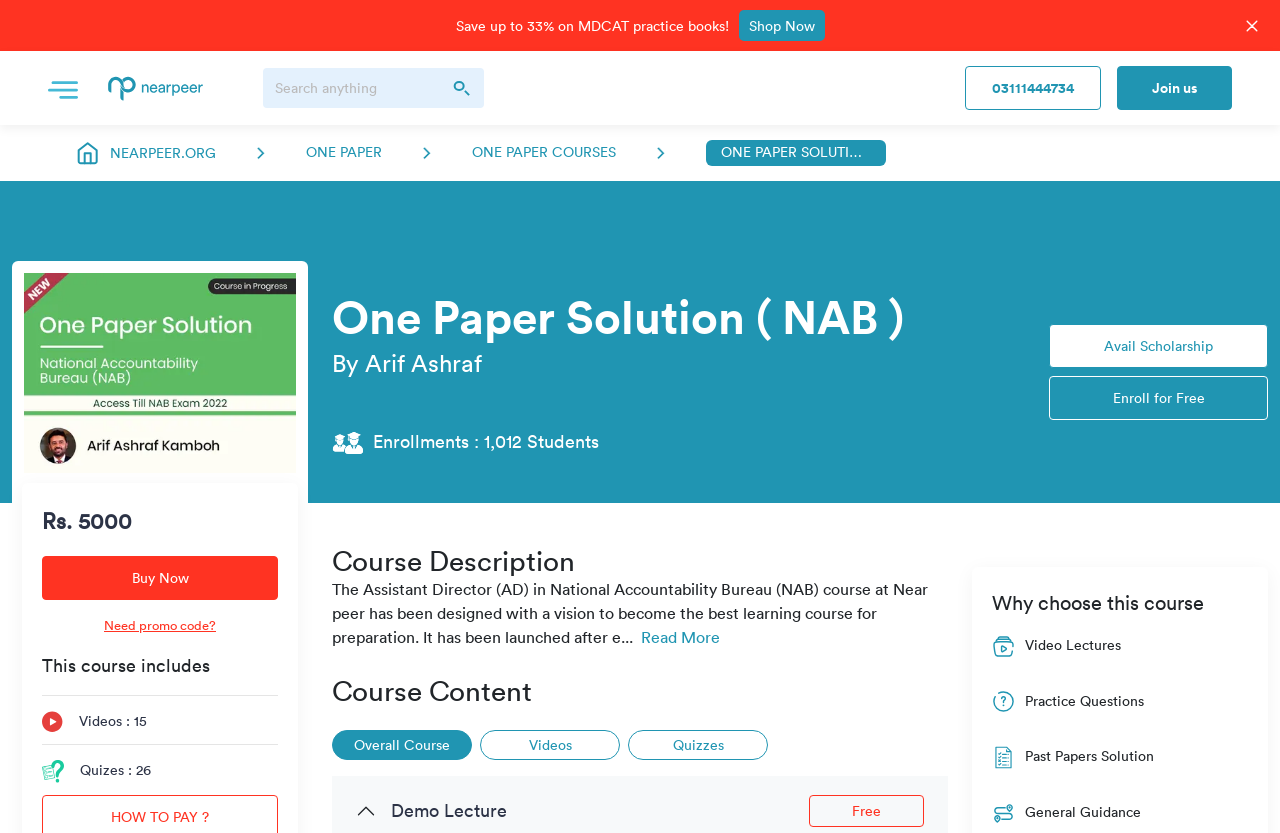Locate the coordinates of the bounding box for the clickable region that fulfills this instruction: "Read More".

[0.501, 0.753, 0.562, 0.775]